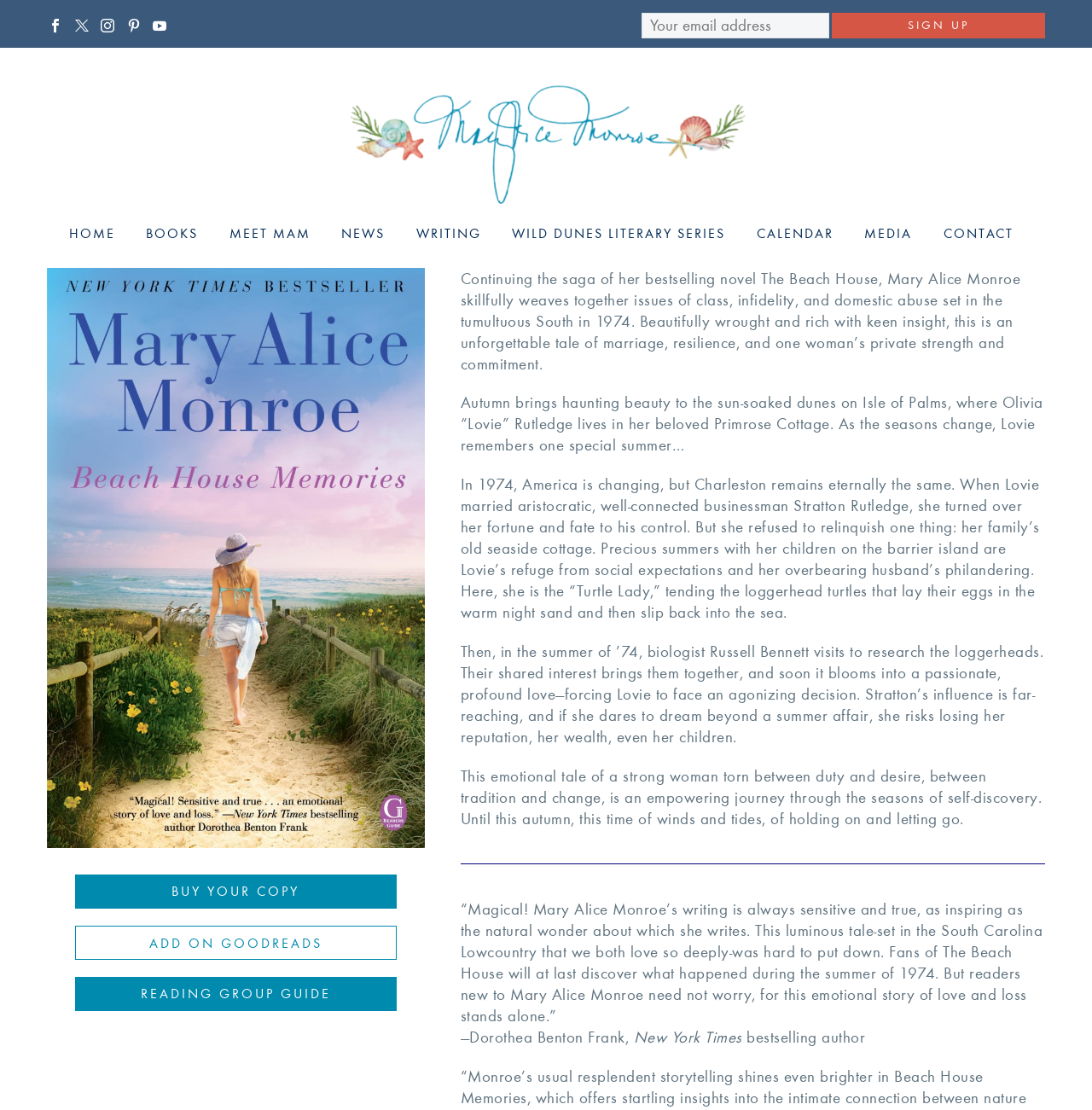Please identify the bounding box coordinates of the element that needs to be clicked to perform the following instruction: "Enter your email address".

[0.588, 0.012, 0.759, 0.035]